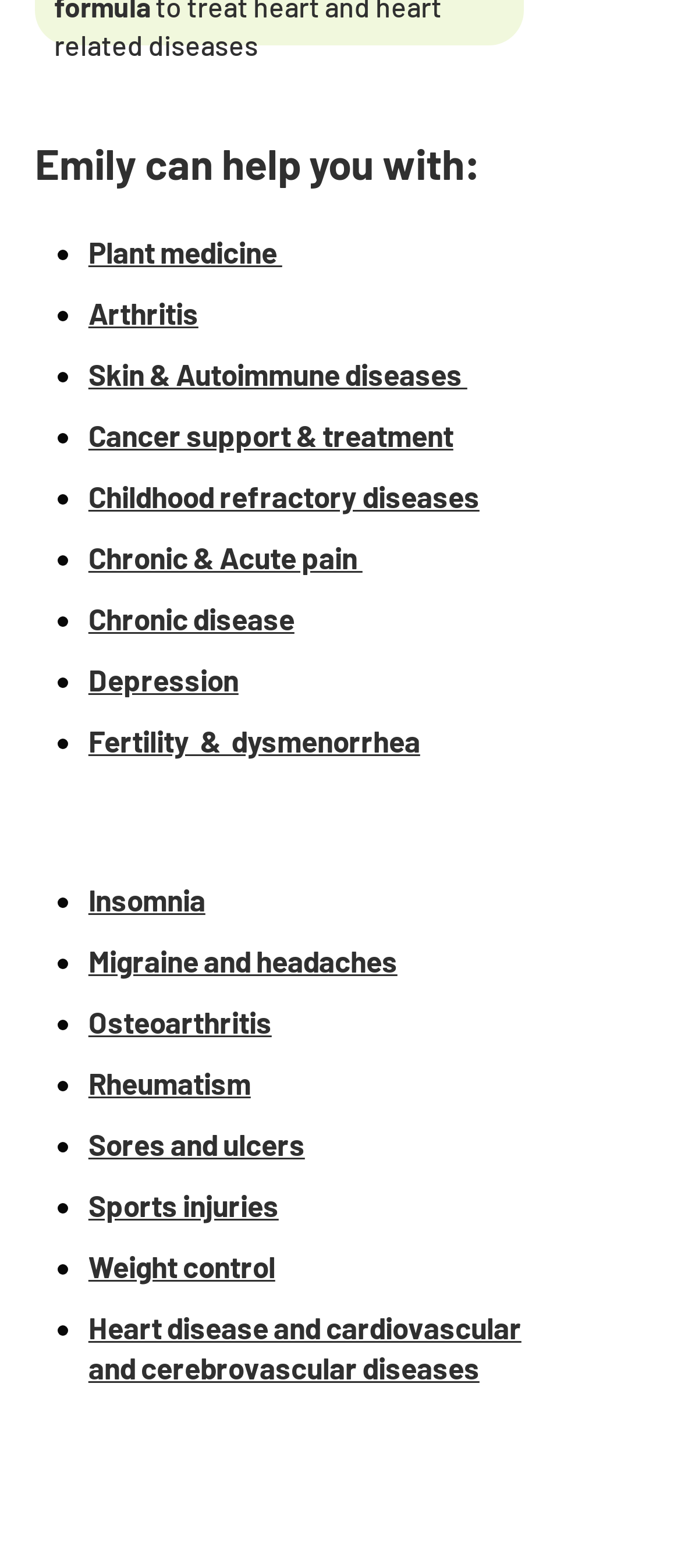Determine the bounding box coordinates of the clickable region to execute the instruction: "Explore Arthritis treatment". The coordinates should be four float numbers between 0 and 1, denoted as [left, top, right, bottom].

[0.13, 0.188, 0.291, 0.211]